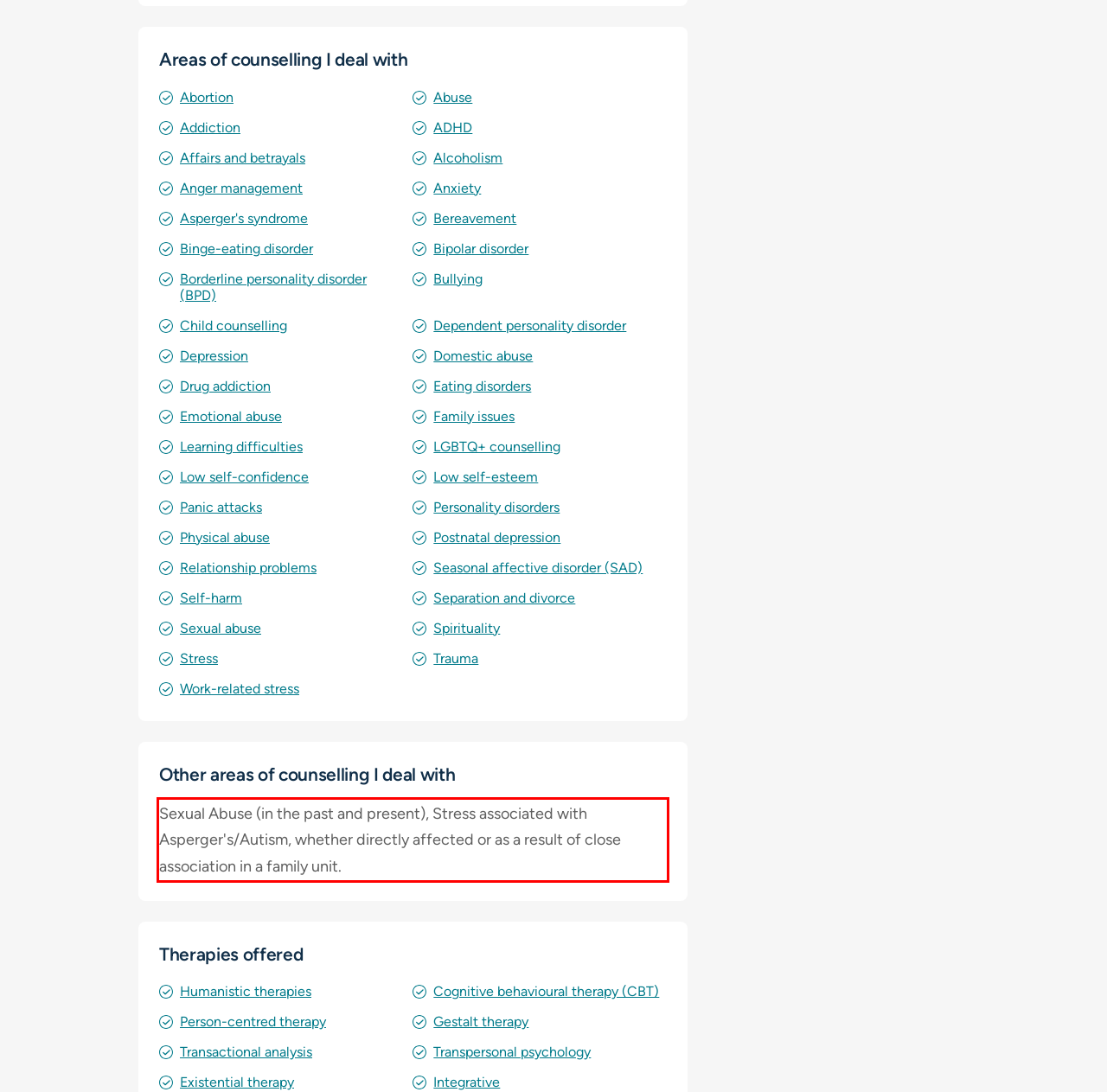Review the screenshot of the webpage and recognize the text inside the red rectangle bounding box. Provide the extracted text content.

Sexual Abuse (in the past and present), Stress associated with Asperger's/Autism, whether directly affected or as a result of close association in a family unit.